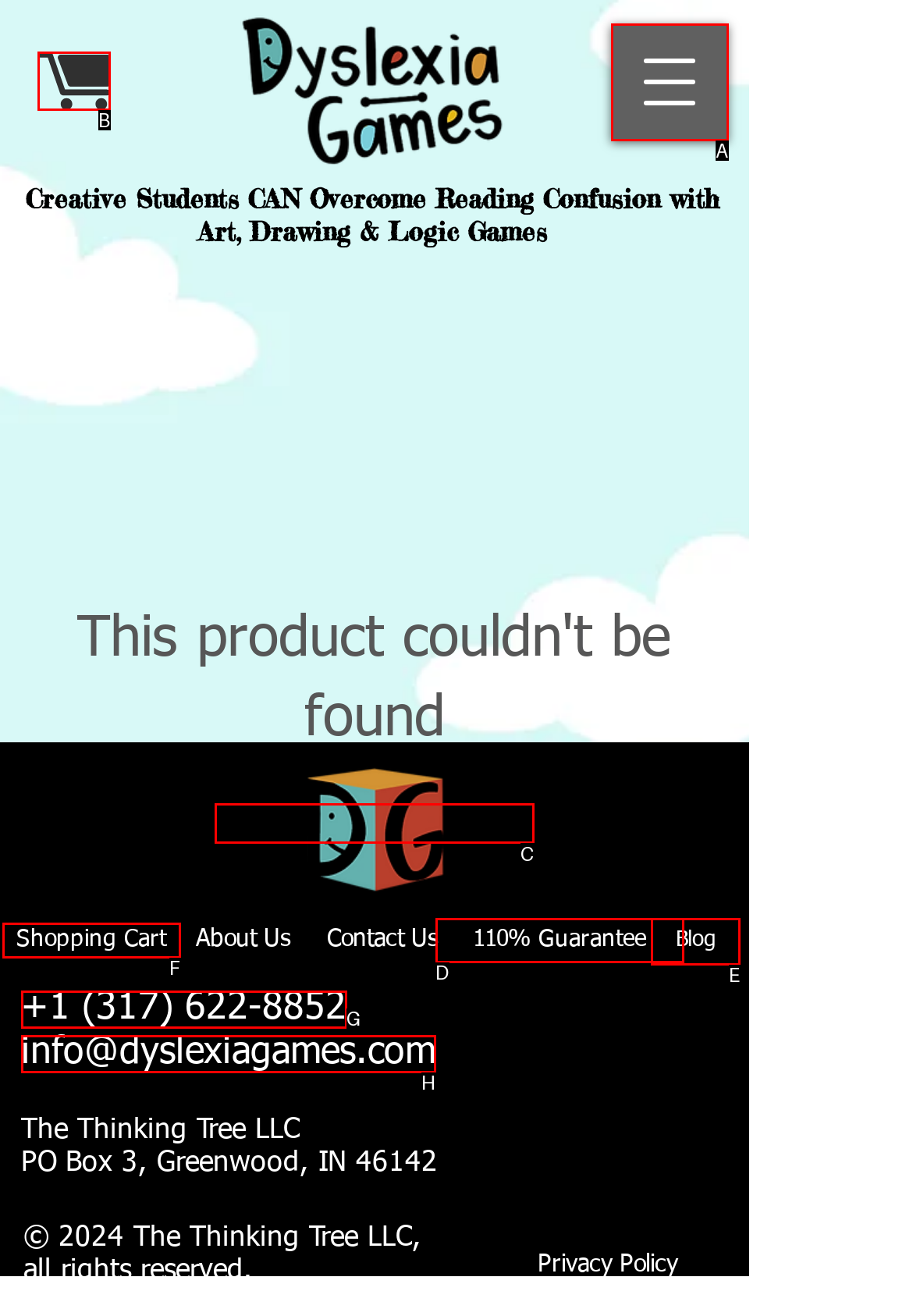Identify the UI element that best fits the description: Technology
Respond with the letter representing the correct option.

None